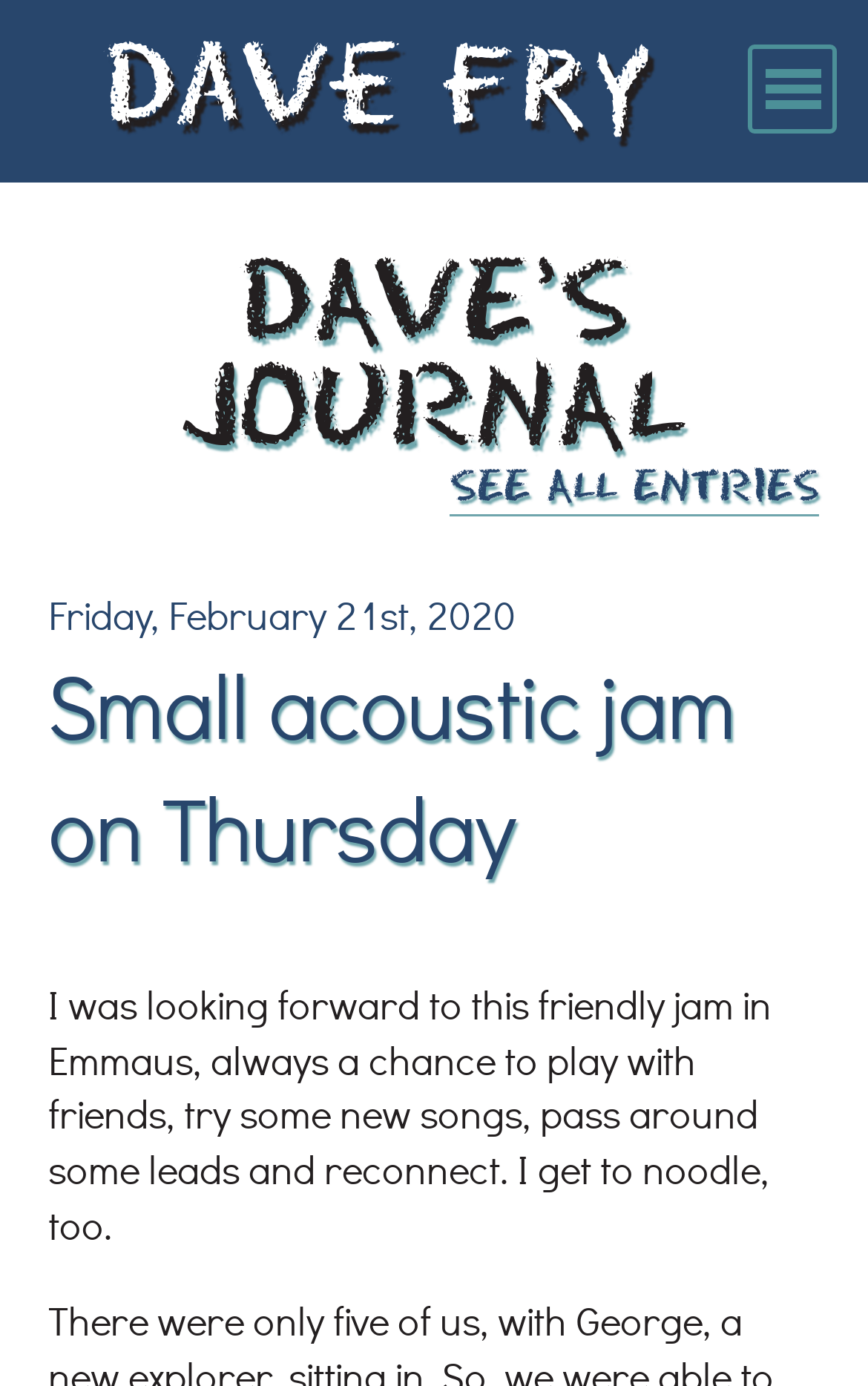Give a concise answer using one word or a phrase to the following question:
What is the date of the journal entry?

Friday, February 21, 2020